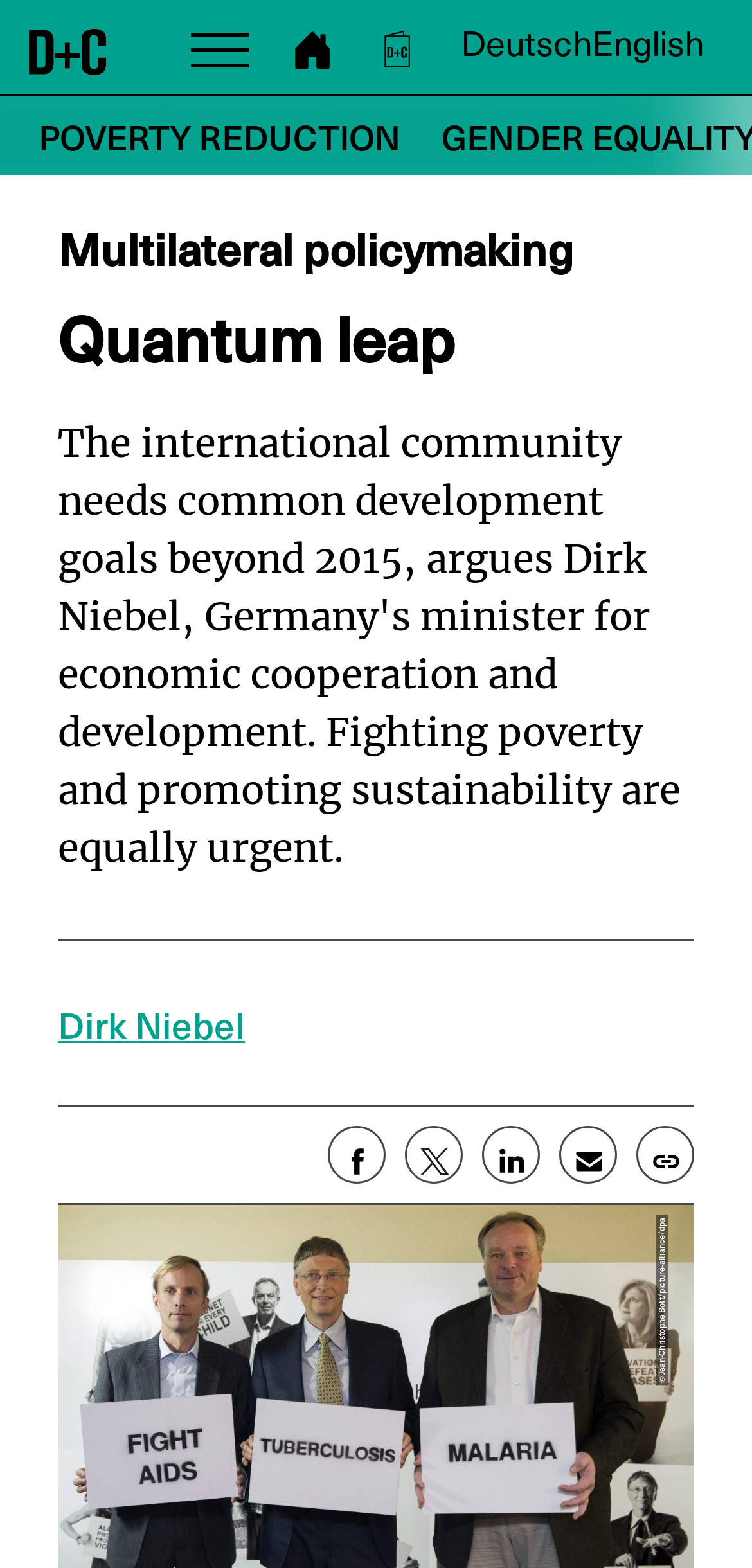Indicate the bounding box coordinates of the clickable region to achieve the following instruction: "Visit the D + C website."

[0.038, 0.006, 0.141, 0.048]